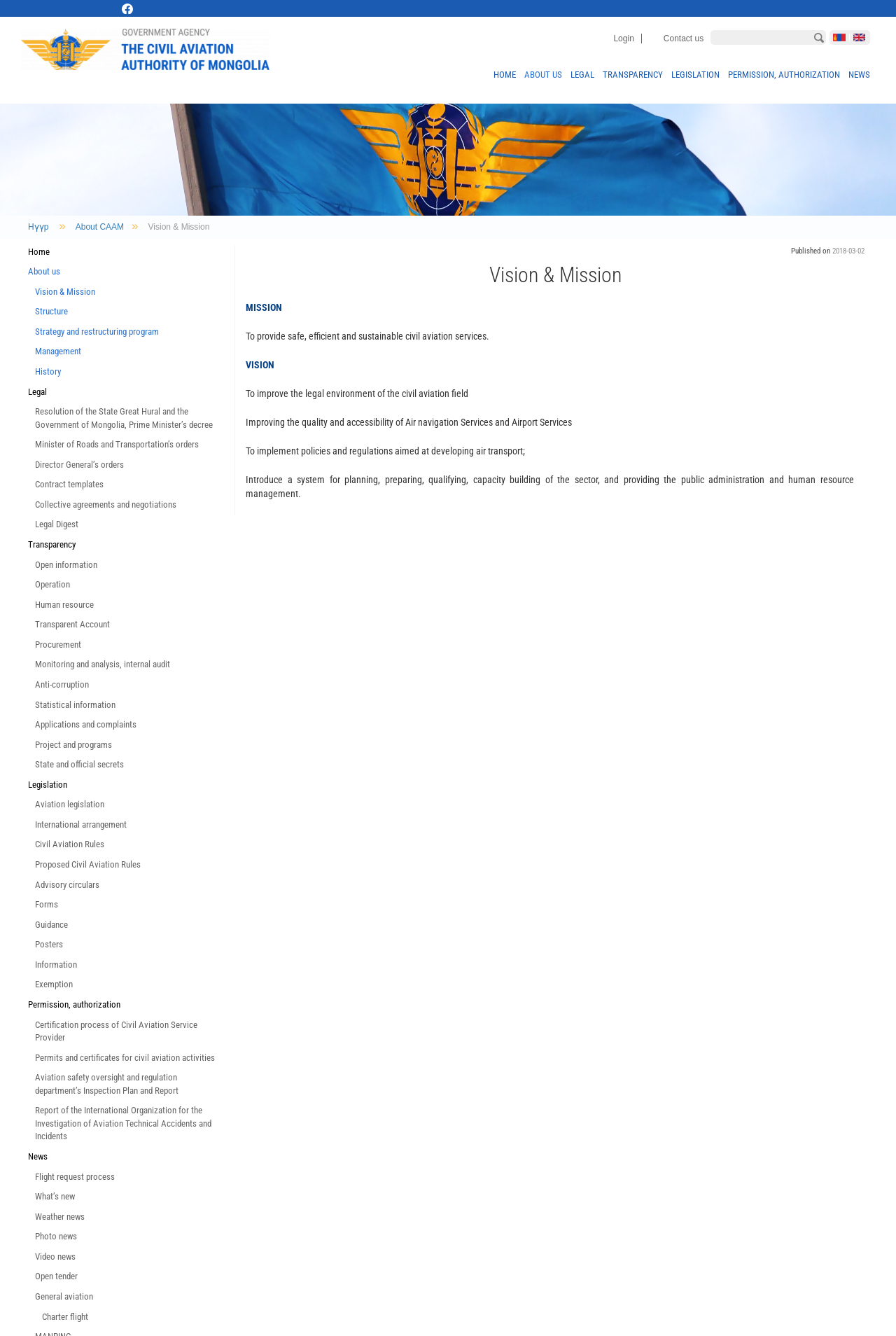What is the vision of the organization?
Make sure to answer the question with a detailed and comprehensive explanation.

I found a section on the webpage labeled 'VISION' which states that the vision of the organization is 'To improve the legal environment of the civil aviation field'. This suggests that the organization is focused on improving the legal framework surrounding civil aviation.